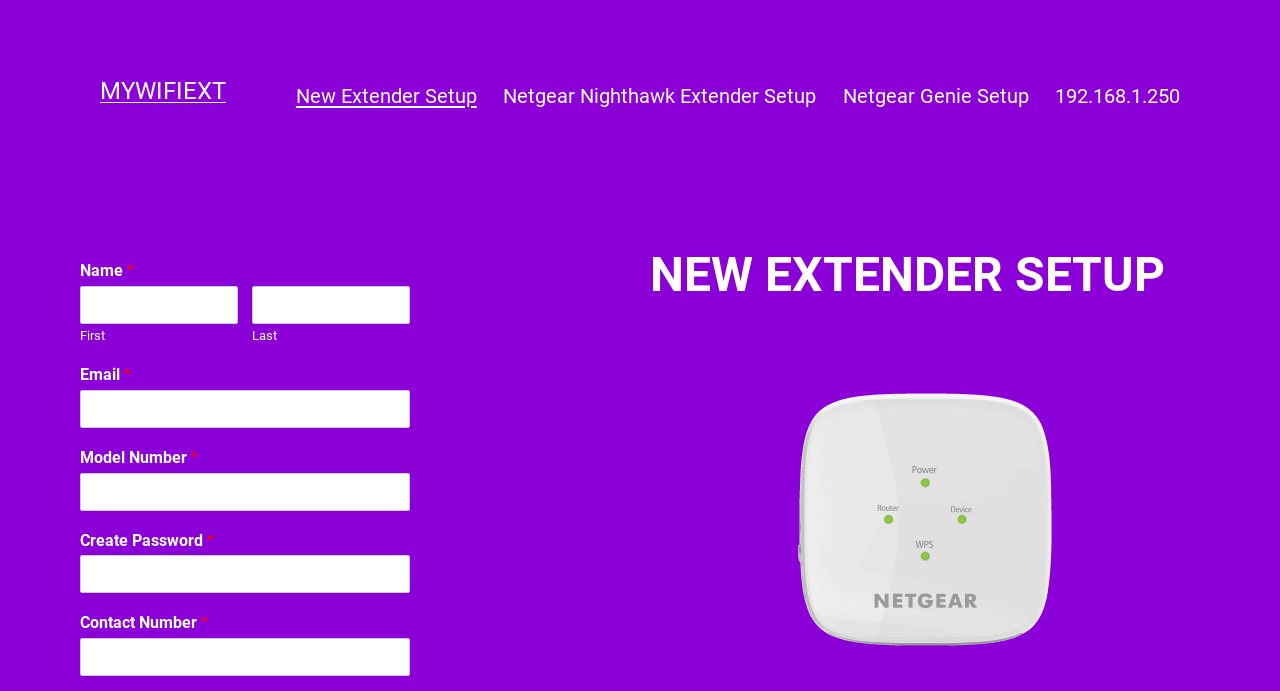Describe all the key features of the webpage in detail.

The webpage is about setting up a new WiFi extender, specifically a Netgear extender. At the top left, there is a link to "MYWIFIEXT" and a primary navigation menu with four links: "New Extender Setup", "Netgear Nighthawk Extender Setup", "Netgear Genie Setup", and "192.168.1.250". 

Below the navigation menu, there is a heading "NEW EXTENDER SETUP" in the middle of the page. To the left of the heading, there is a form with several input fields, including "Name", "Email", "Model Number", "Create Password", and "Contact Number", each with a required asterisk symbol. The form fields are arranged vertically, with the "Name" field at the top and the "Contact Number" field at the bottom.

To the right of the heading, there is an image related to "mywifiext". The image is positioned near the bottom right of the page.